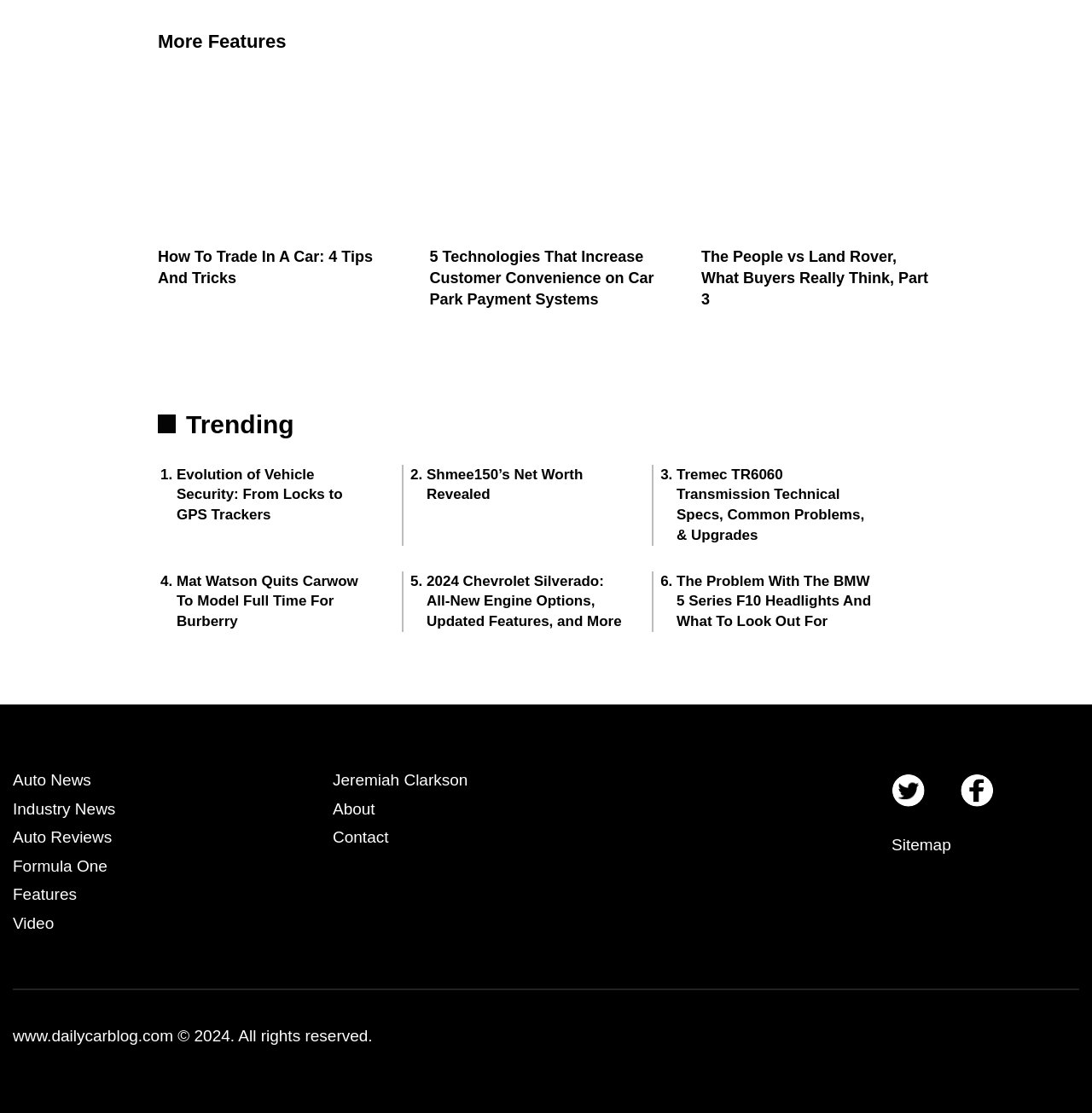Find the bounding box coordinates of the clickable region needed to perform the following instruction: "Read 'How To Trade In A Car: 4 Tips And Tricks'". The coordinates should be provided as four float numbers between 0 and 1, i.e., [left, top, right, bottom].

[0.145, 0.223, 0.341, 0.258]